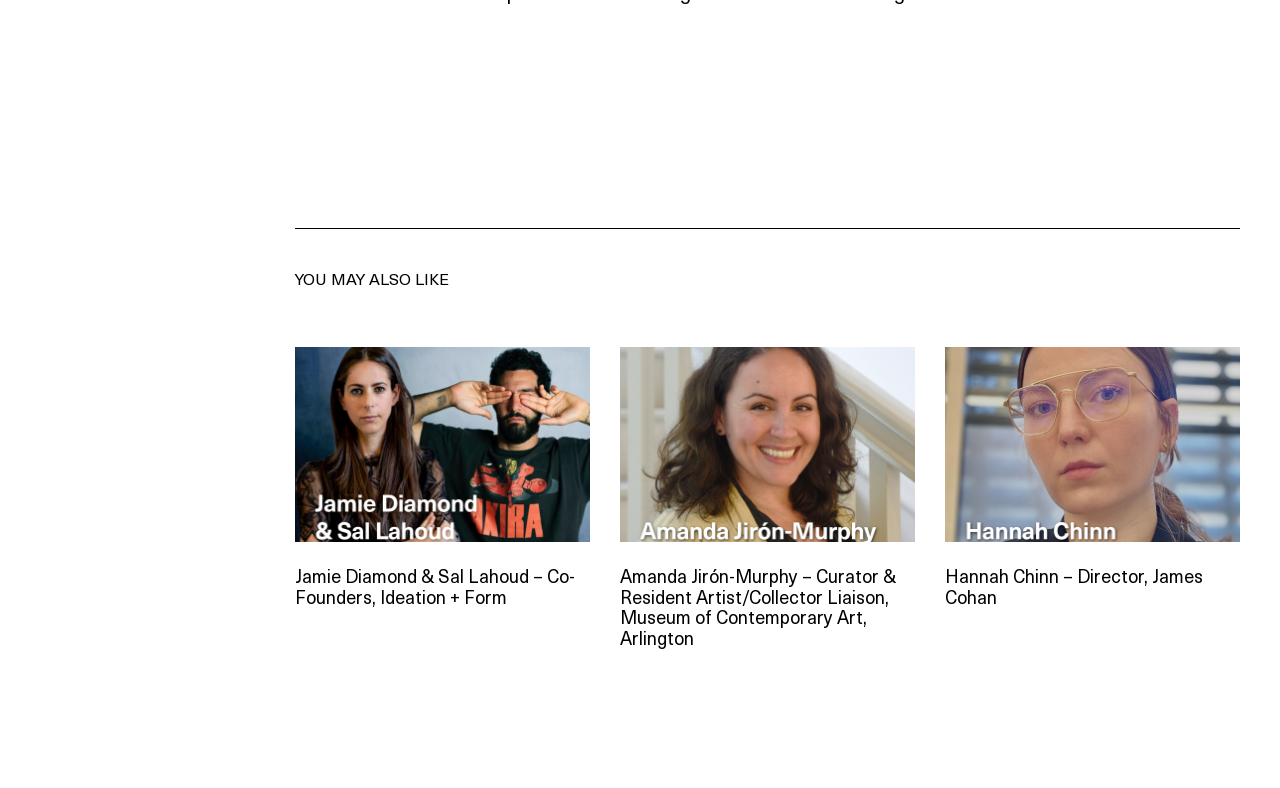What is the occupation of Hannah Chinn? Examine the screenshot and reply using just one word or a brief phrase.

Director, James Cohan